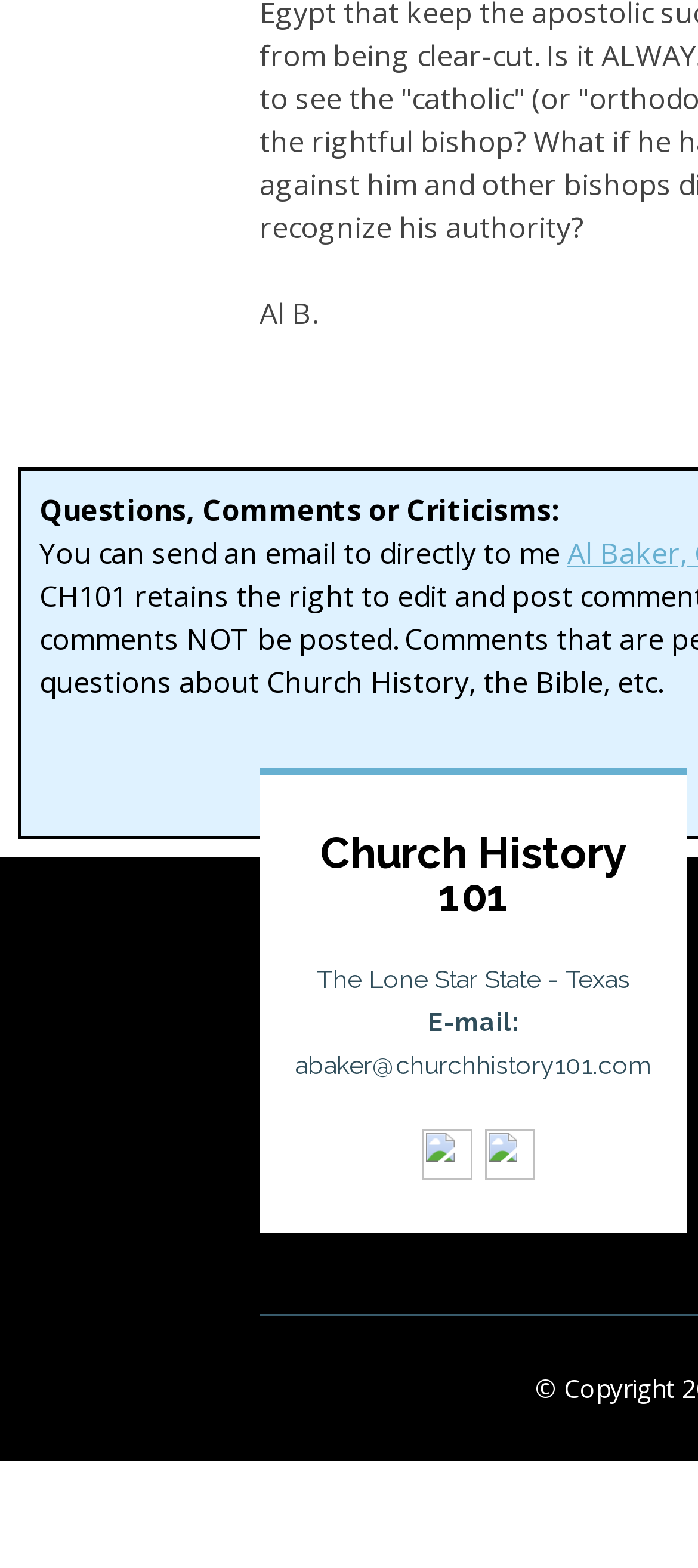What is the email address provided on the webpage?
Based on the image, answer the question with as much detail as possible.

The webpage contains a static text element with the content 'abaker@churchhistory101.com' which is likely the email address provided on the webpage for contact purposes.